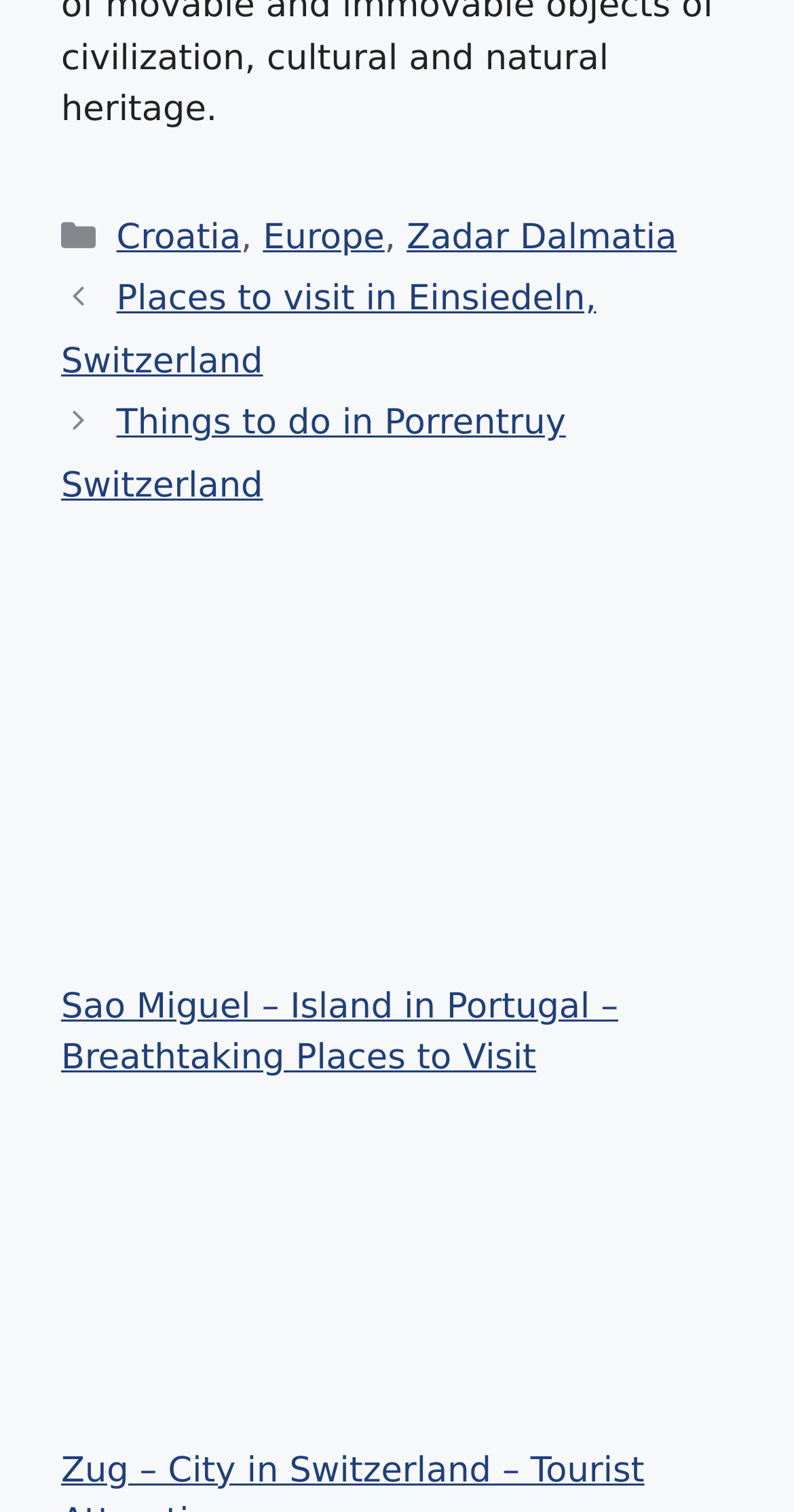How many posts are listed under 'Posts'?
Carefully examine the image and provide a detailed answer to the question.

I counted the number of links under the 'Posts' navigation section, which are 'Places to visit in Einsiedeln, Switzerland' and 'Things to do in Porrentruy Switzerland'.